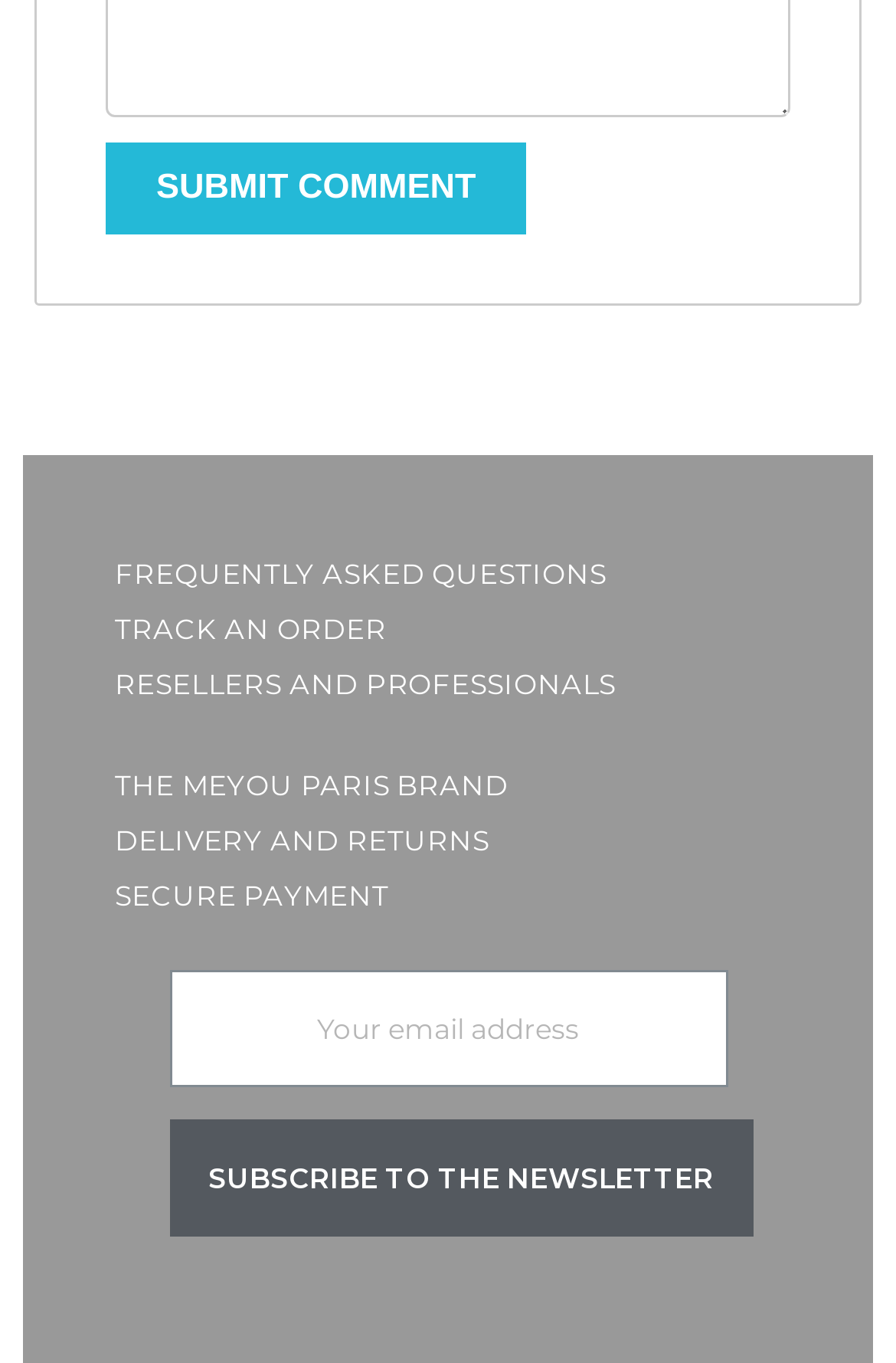Find the bounding box coordinates of the element you need to click on to perform this action: 'subscribe to the newsletter'. The coordinates should be represented by four float values between 0 and 1, in the format [left, top, right, bottom].

[0.188, 0.821, 0.84, 0.907]